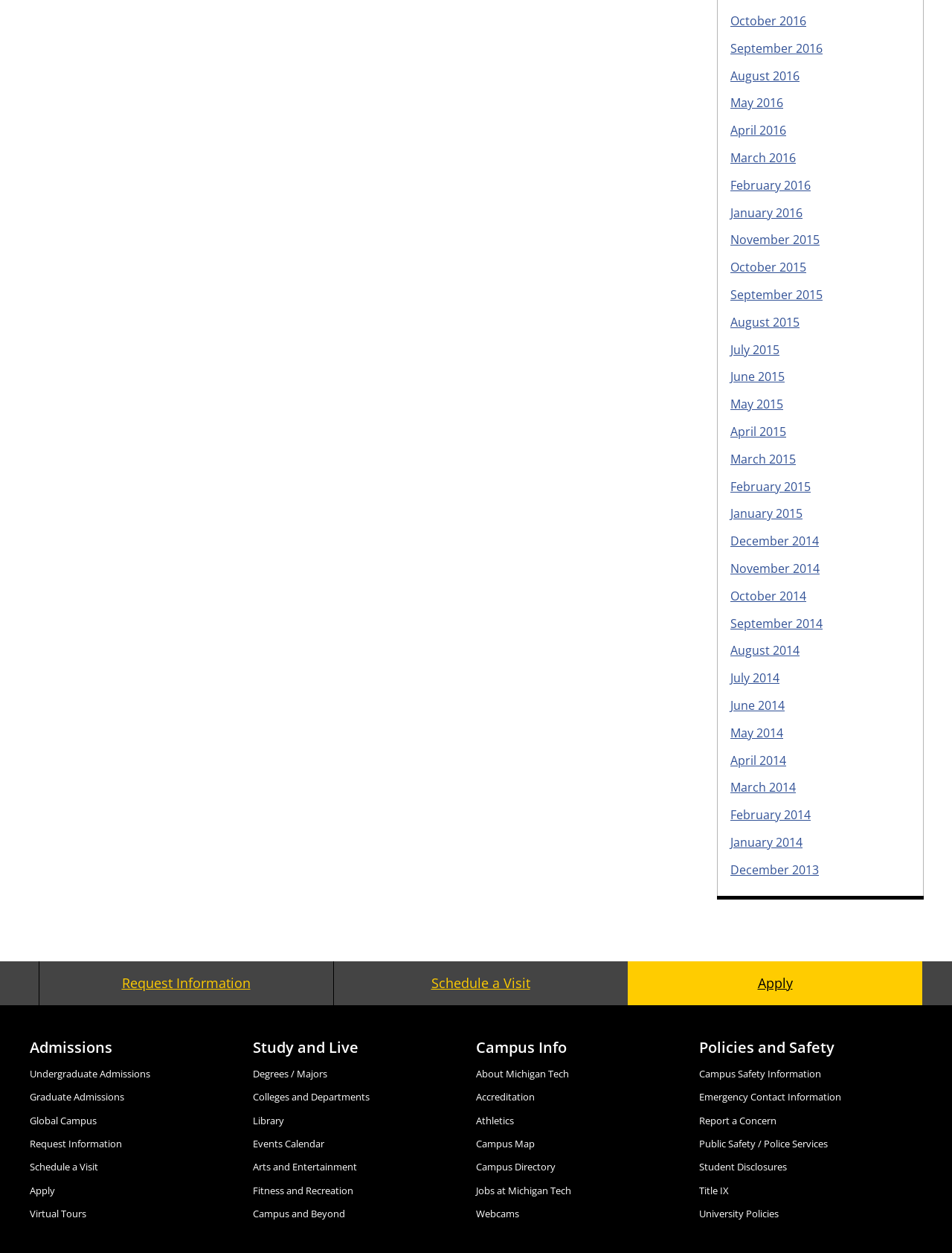Reply to the question below using a single word or brief phrase:
What is the first link under 'Study and Live'?

Degrees / Majors